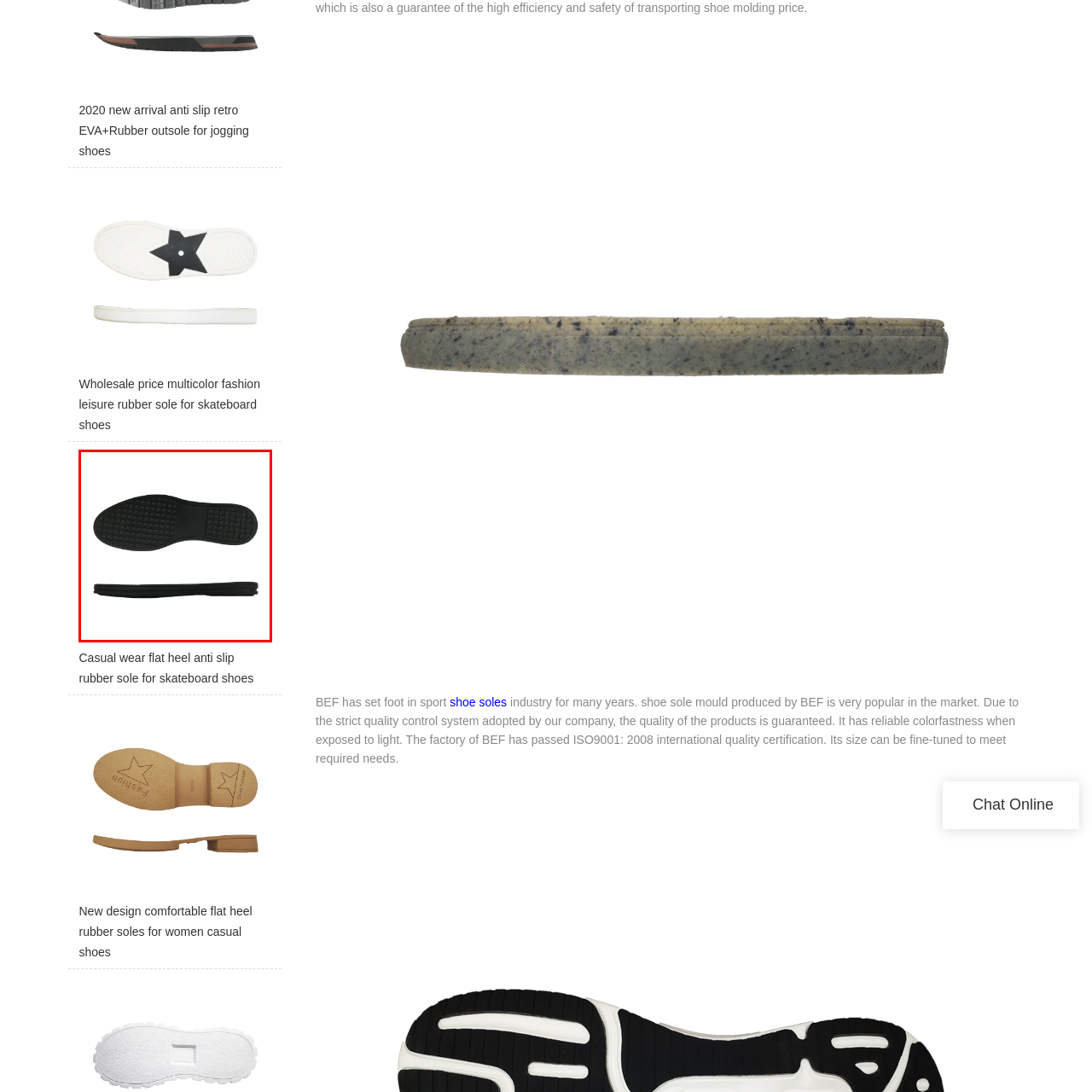What is the benefit of the anti-slip properties?
Observe the image within the red bounding box and formulate a detailed response using the visual elements present.

The anti-slip properties of the rubber sole contribute to a more secure and comfortable experience for the wearer, as mentioned in the caption. This suggests that the wearer will be less likely to slip or lose their footing while engaging in skateboarding activities, resulting in a more secure and comfortable experience.